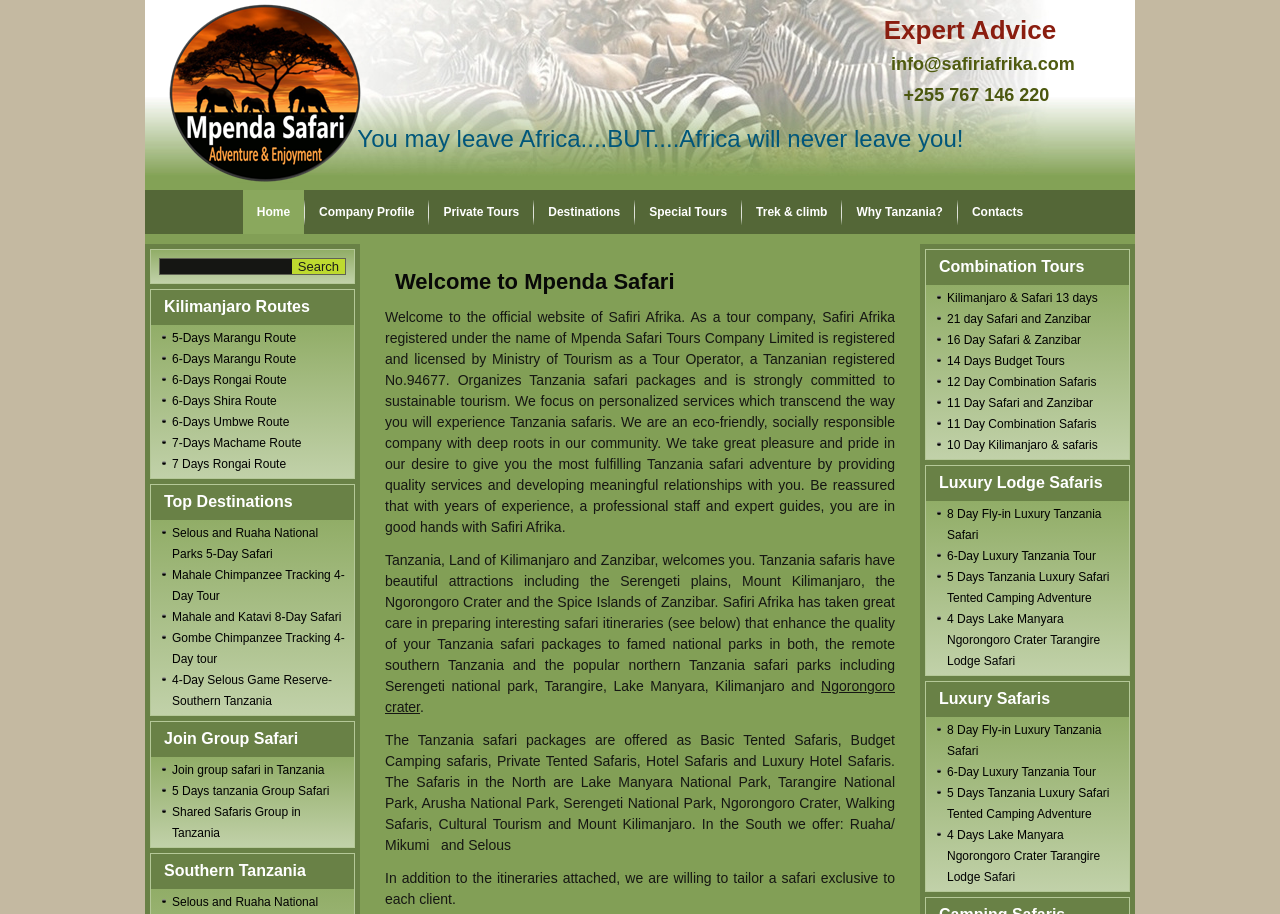Specify the bounding box coordinates of the region I need to click to perform the following instruction: "View the '5-Days Marangu Route' safari package". The coordinates must be four float numbers in the range of 0 to 1, i.e., [left, top, right, bottom].

[0.134, 0.362, 0.231, 0.377]